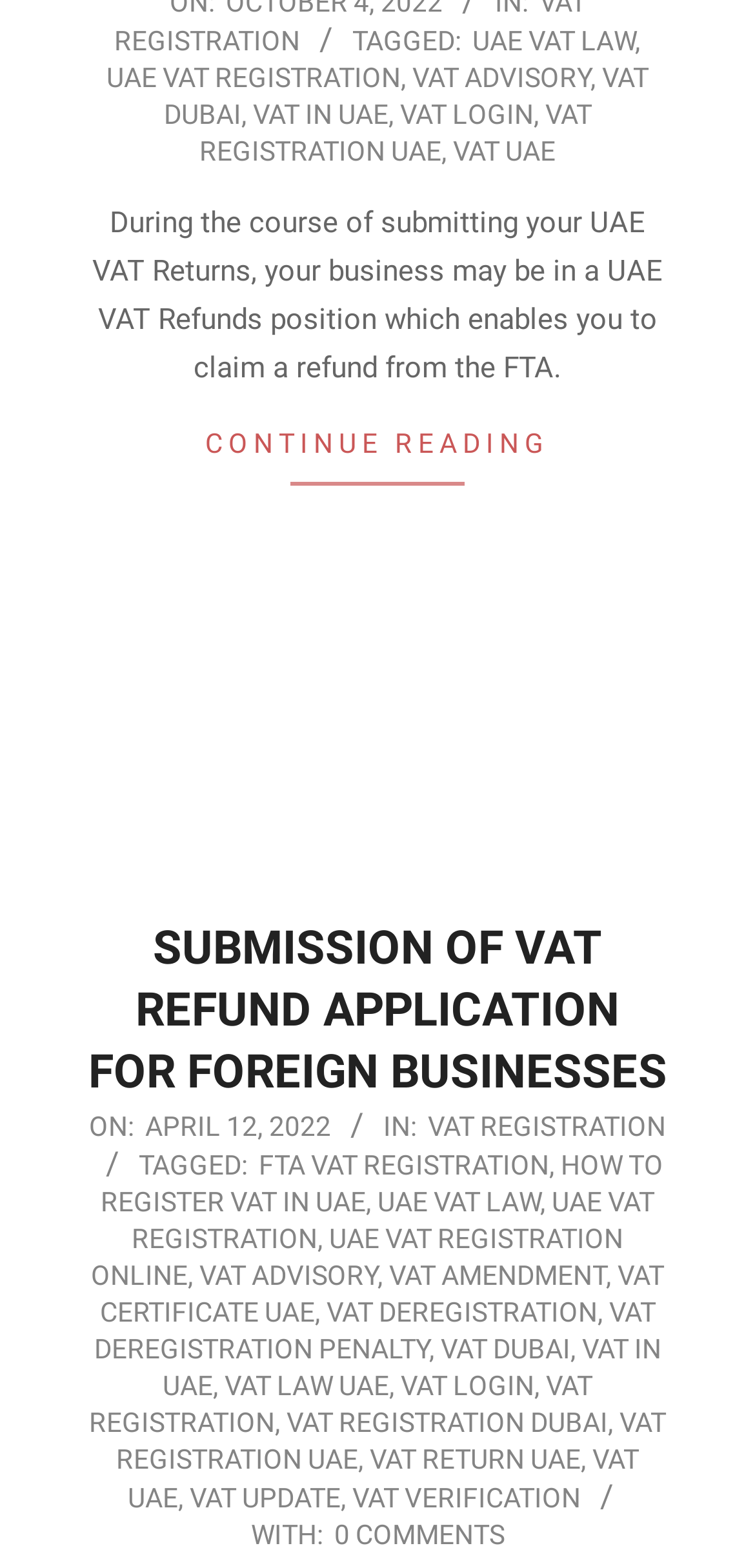Respond with a single word or phrase to the following question:
What is the topic of the webpage?

VAT Refund